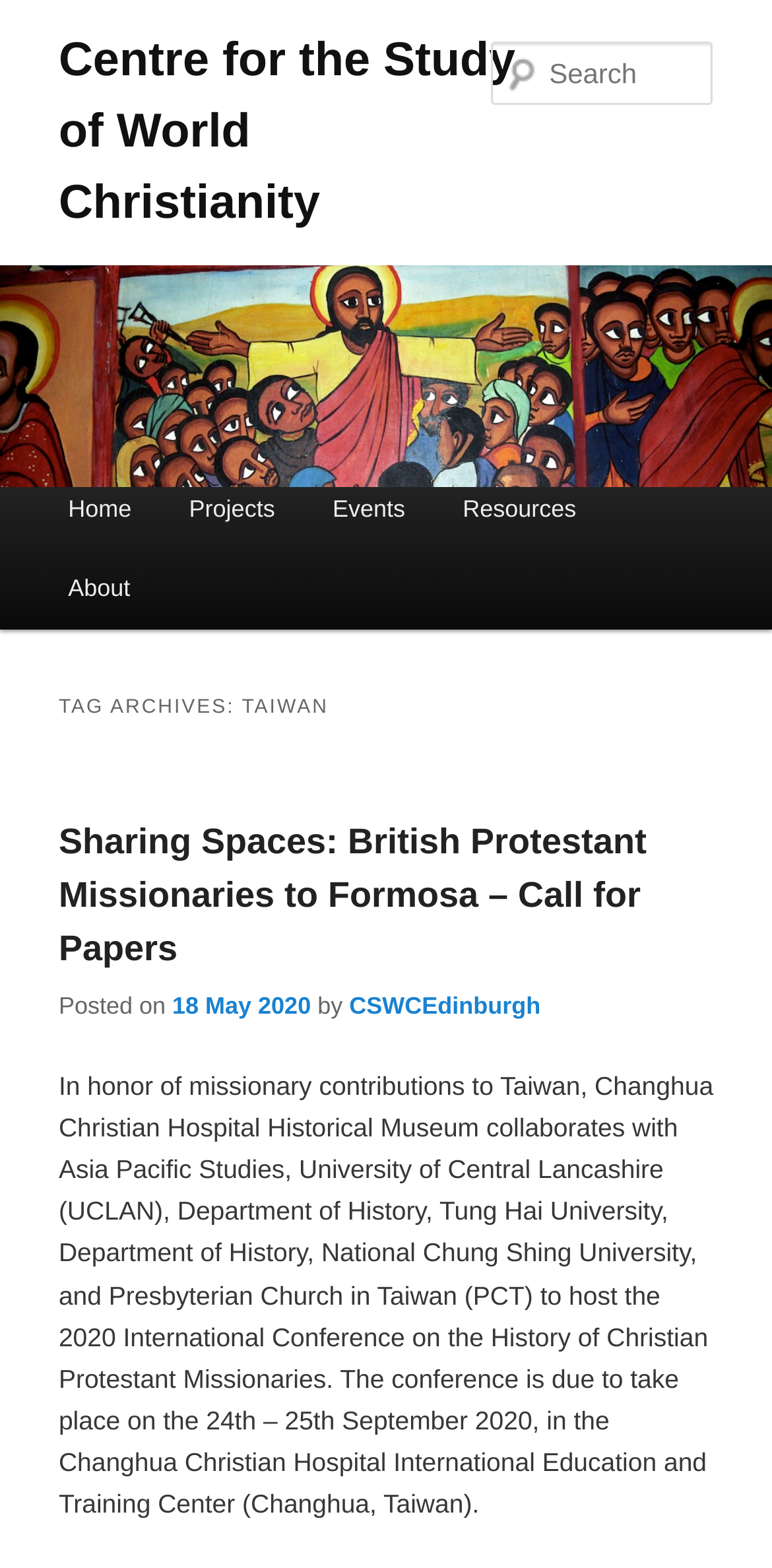Please specify the bounding box coordinates of the element that should be clicked to execute the given instruction: 'Read about the event 'Sharing Spaces''. Ensure the coordinates are four float numbers between 0 and 1, expressed as [left, top, right, bottom].

[0.076, 0.525, 0.838, 0.618]